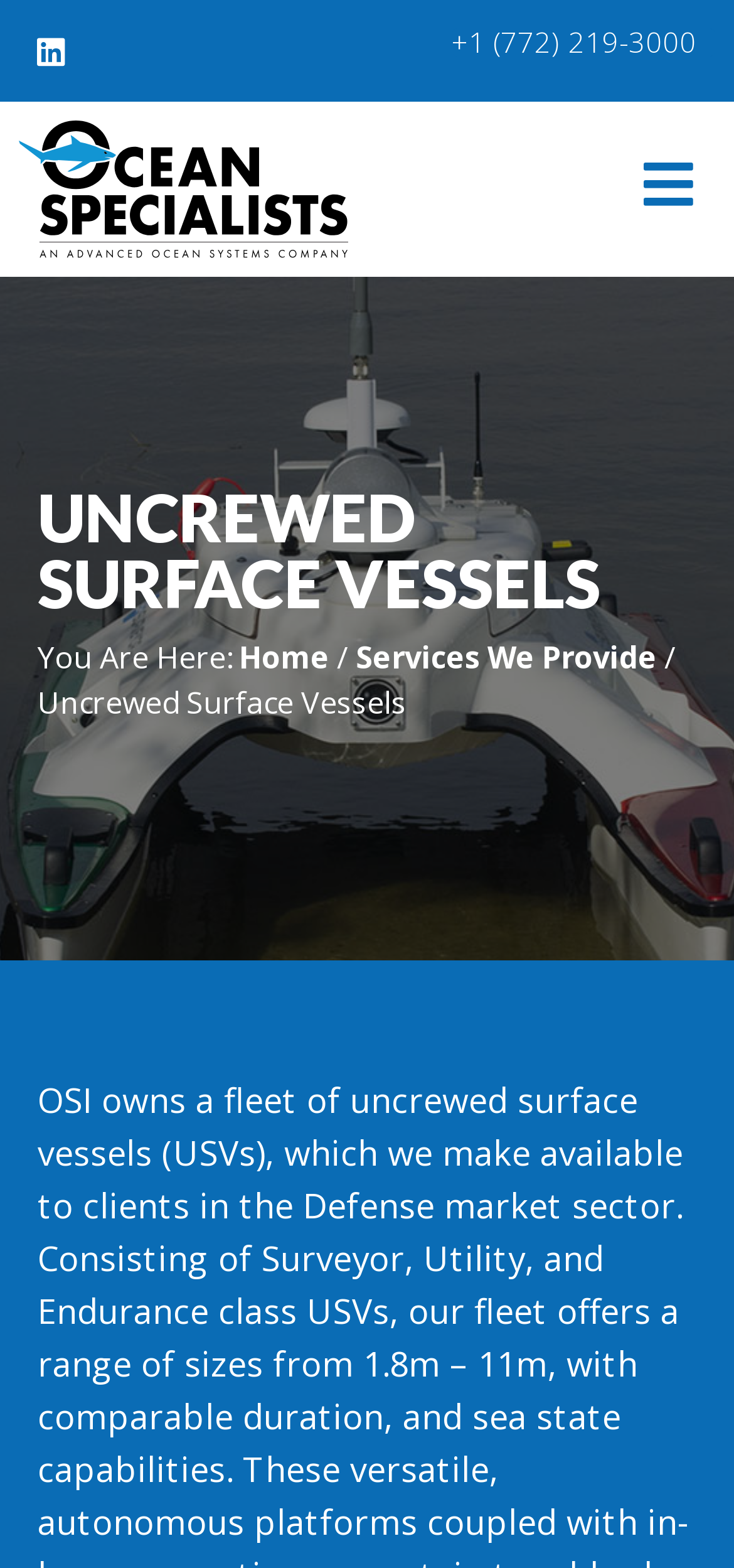Please provide a comprehensive answer to the question based on the screenshot: What is the phone number on the top right?

I found the phone number by looking at the top right section of the webpage, where I saw a link with the text '+1 (772) 219-3000'.